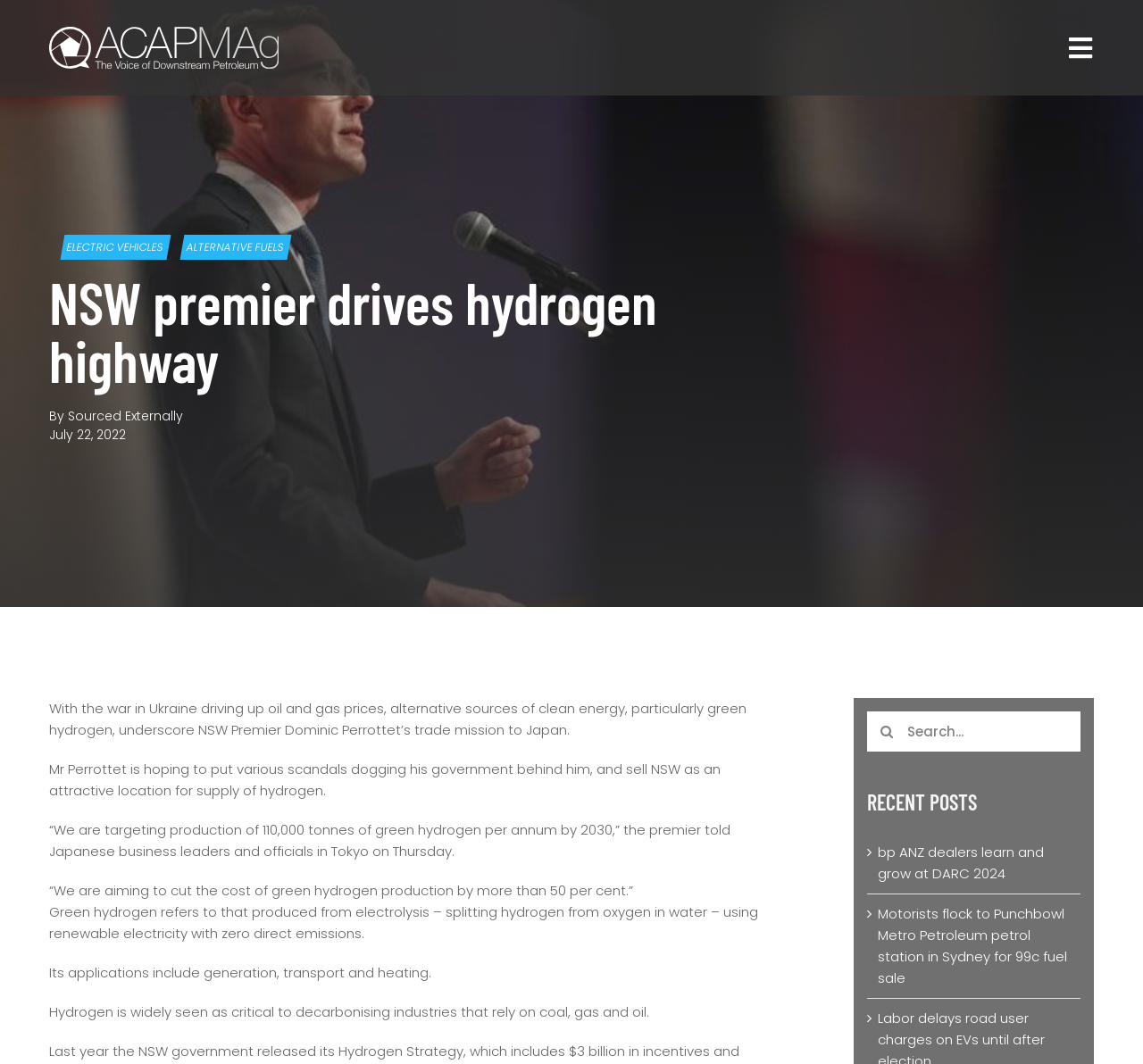Can you give a detailed response to the following question using the information from the image? What is the topic of the article?

The topic of the article can be determined by reading the heading 'NSW premier drives hydrogen highway' and the subsequent paragraphs that discuss green hydrogen production and its applications.